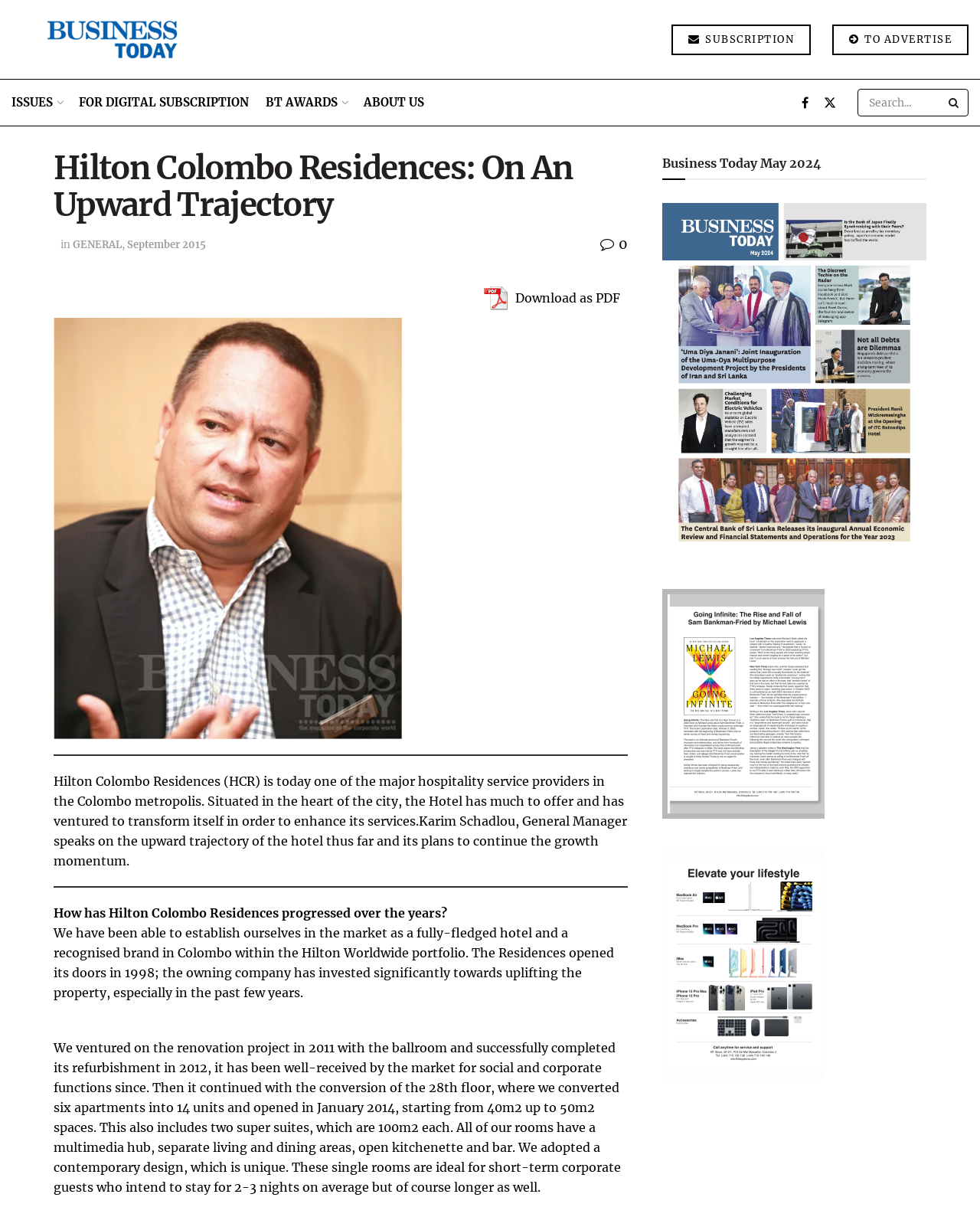Using the element description: "Download as PDF", determine the bounding box coordinates for the specified UI element. The coordinates should be four float numbers between 0 and 1, [left, top, right, bottom].

[0.485, 0.231, 0.641, 0.258]